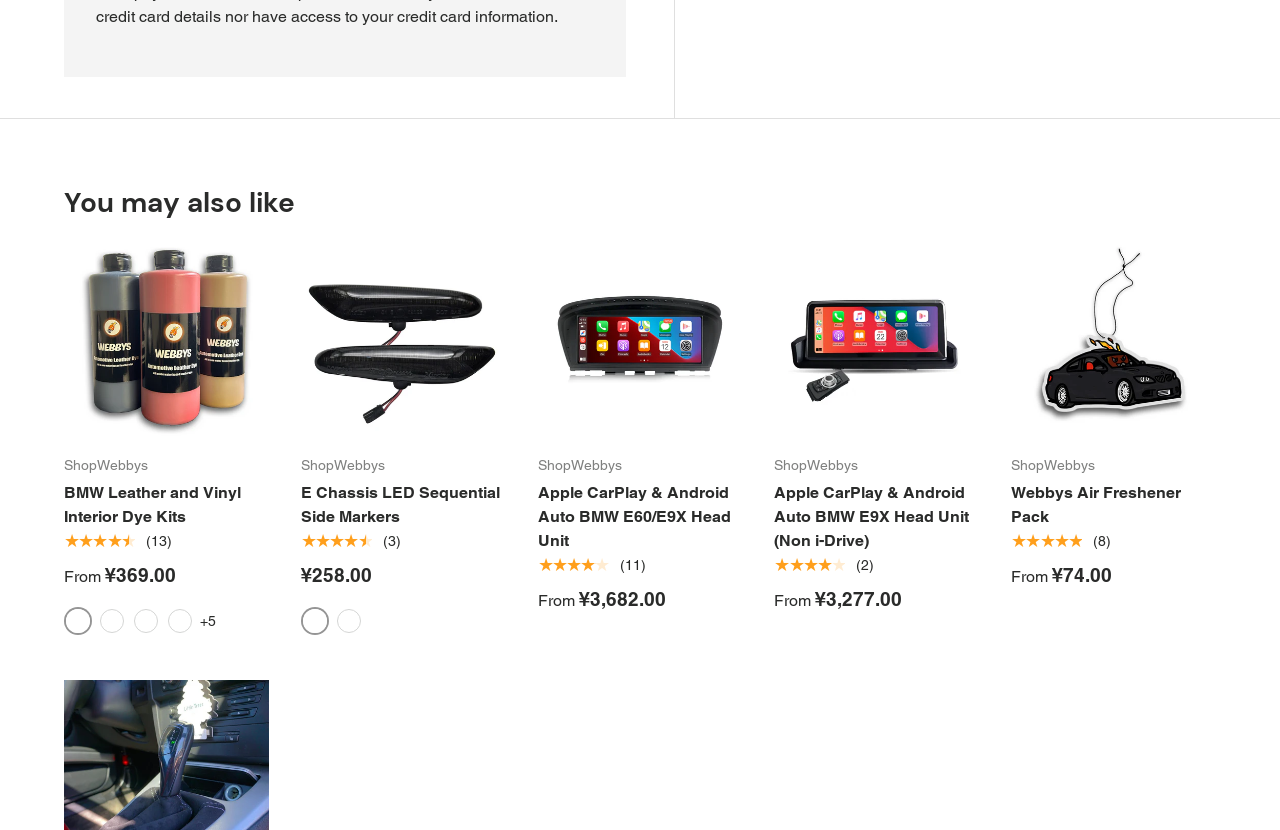How many reviews are there for E Chassis LED Sequential Side Markers?
Examine the image closely and answer the question with as much detail as possible.

I found the number of reviews for E Chassis LED Sequential Side Markers by looking at the text in parentheses next to the rating, which is (3).